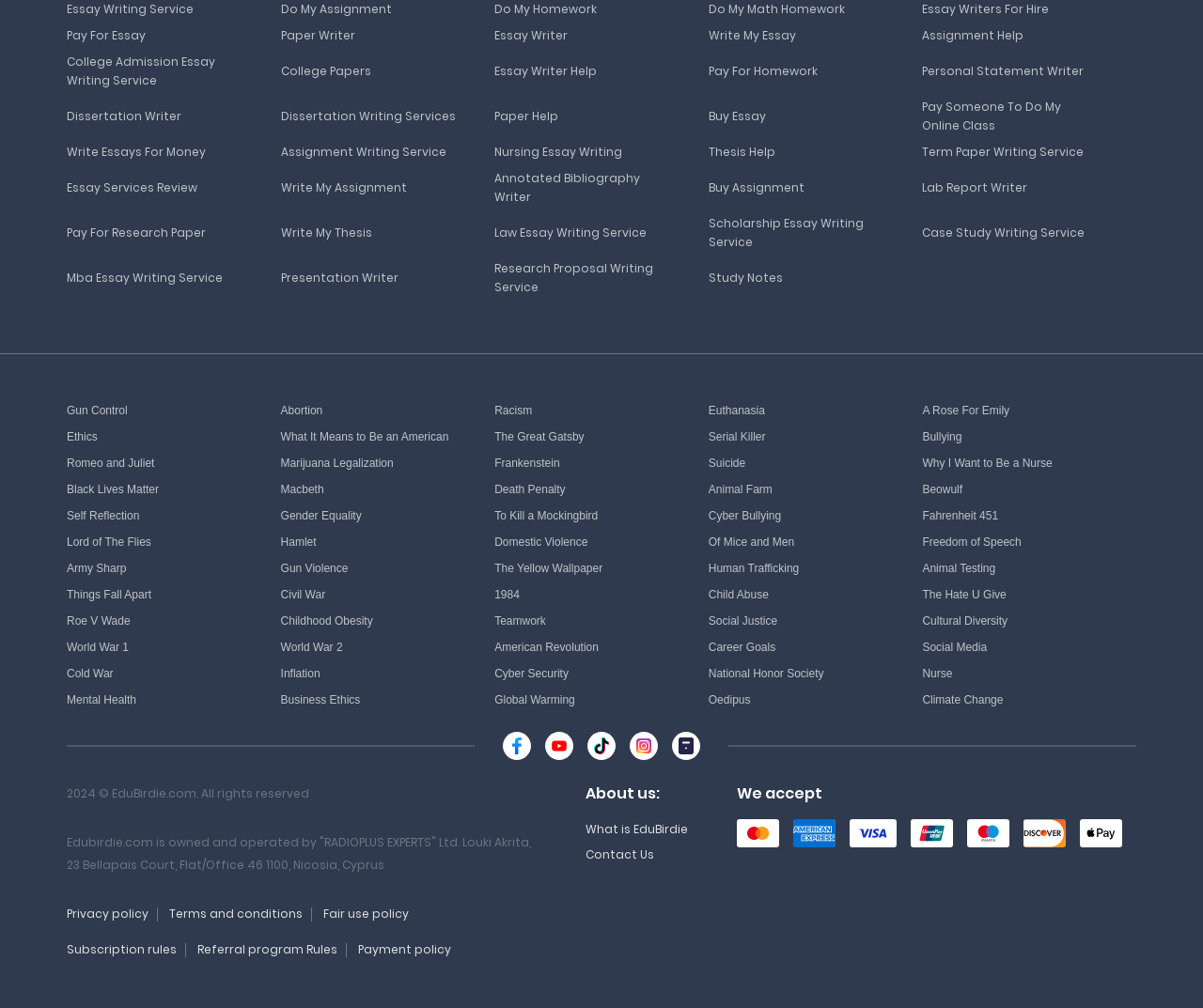Look at the image and give a detailed response to the following question: What is the topic of the link at the bottom left corner?

By analyzing the bounding box coordinates, I determined that the link at the bottom left corner has a y1 value of 0.555 and an x1 value of 0.055, which corresponds to the link 'Army Sharp'.